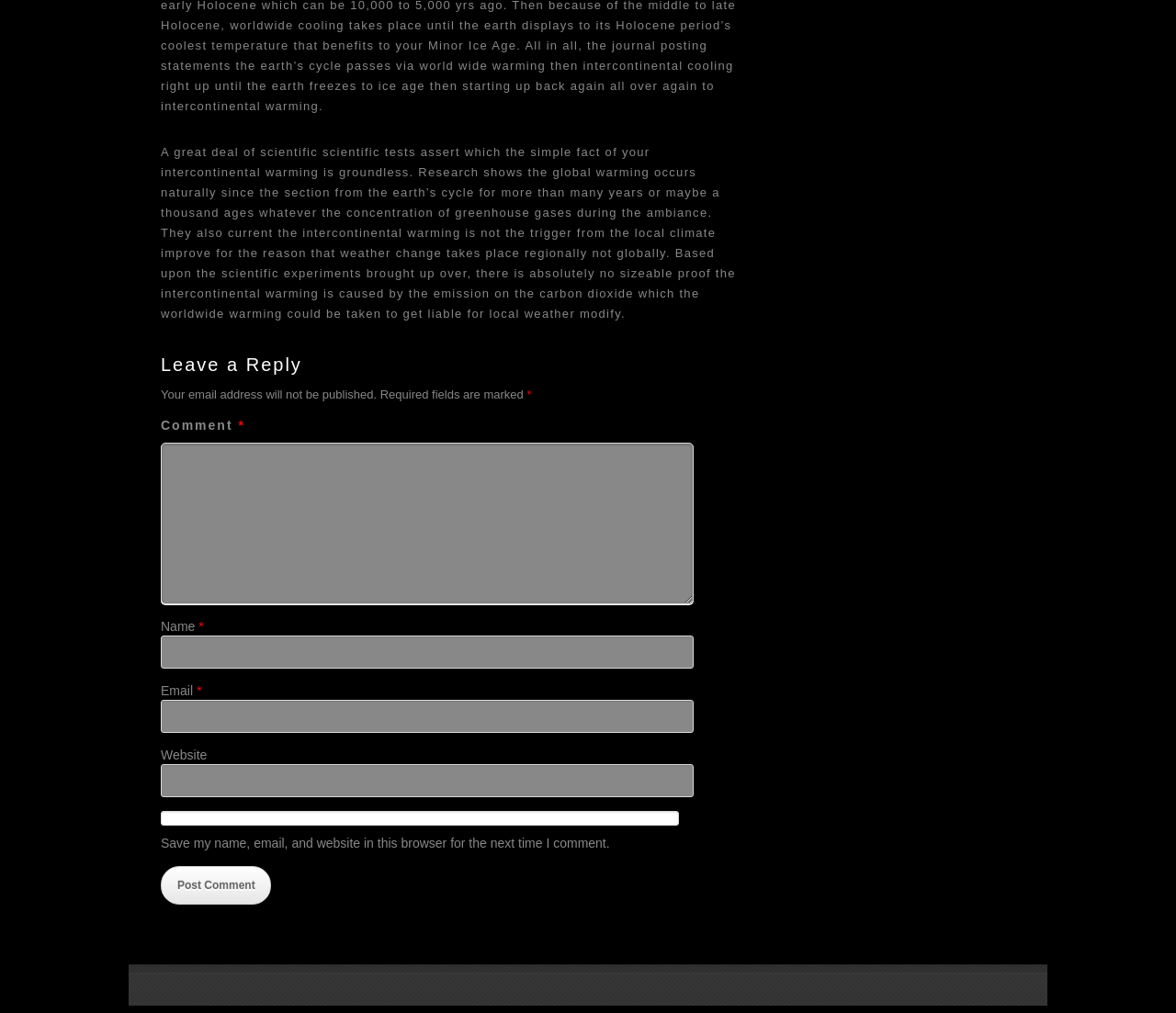Bounding box coordinates are to be given in the format (top-left x, top-left y, bottom-right x, bottom-right y). All values must be floating point numbers between 0 and 1. Provide the bounding box coordinate for the UI element described as: parent_node: Comment * name="comment"

[0.137, 0.437, 0.59, 0.597]